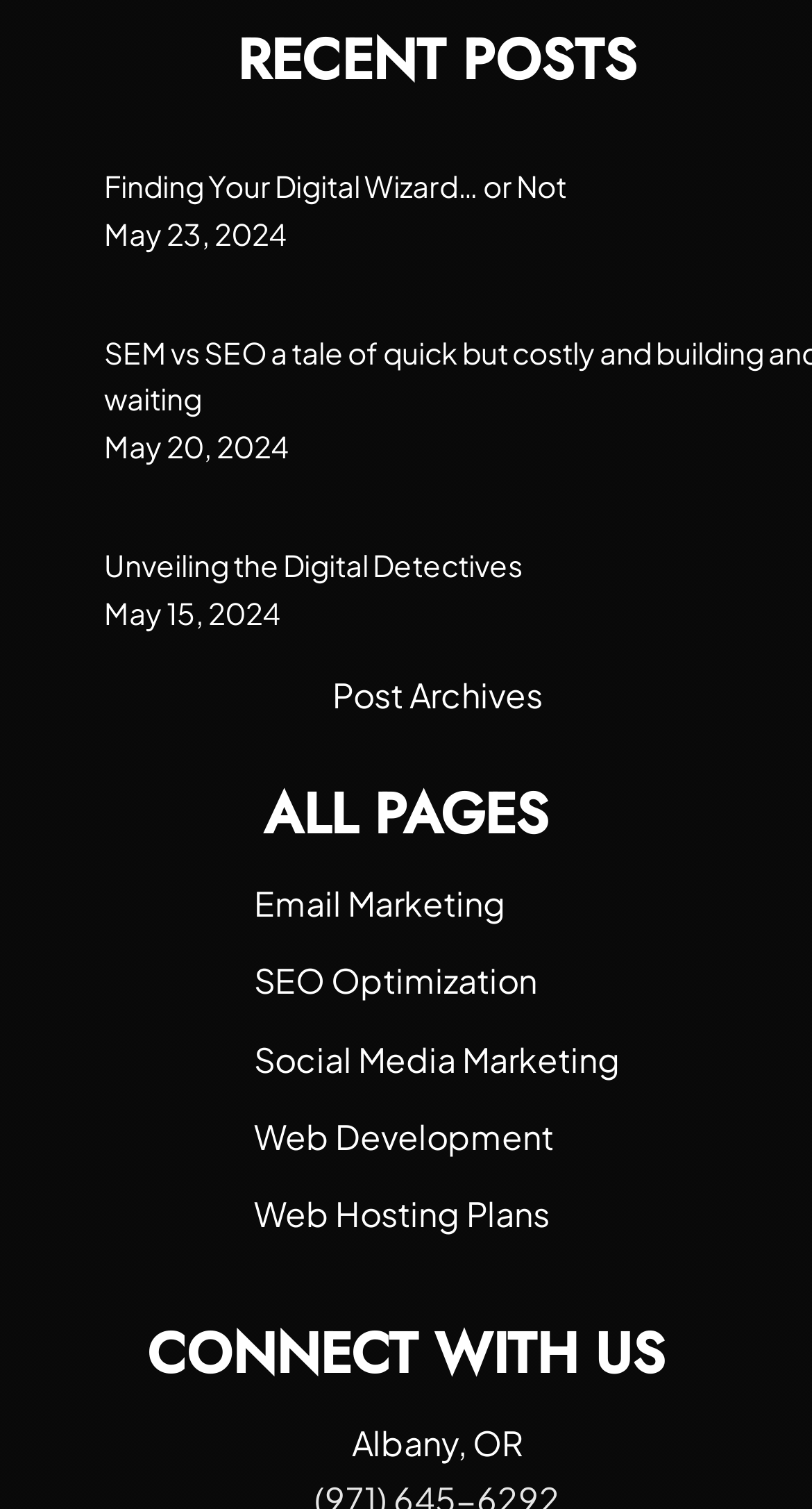What is the location mentioned at the bottom of the webpage?
Based on the content of the image, thoroughly explain and answer the question.

At the bottom of the webpage, there is a static text mentioning the location 'Albany, OR'.